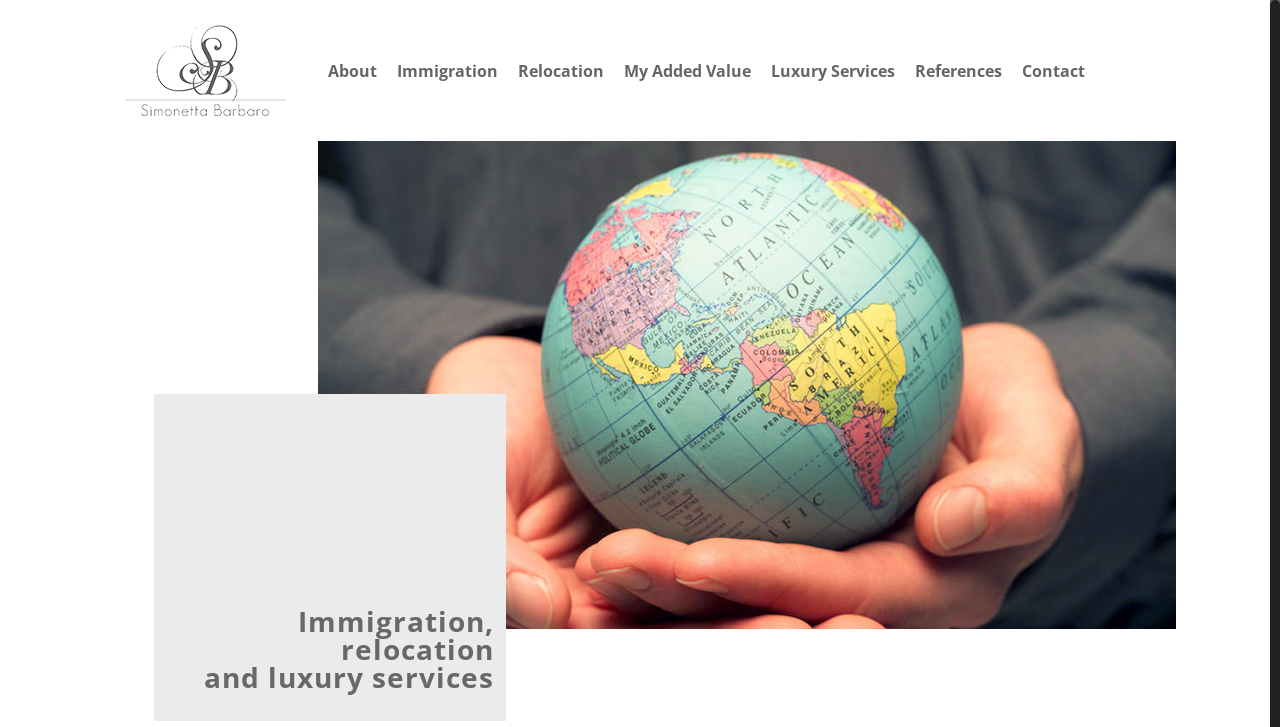What is the last navigation link?
From the image, provide a succinct answer in one word or a short phrase.

Contact